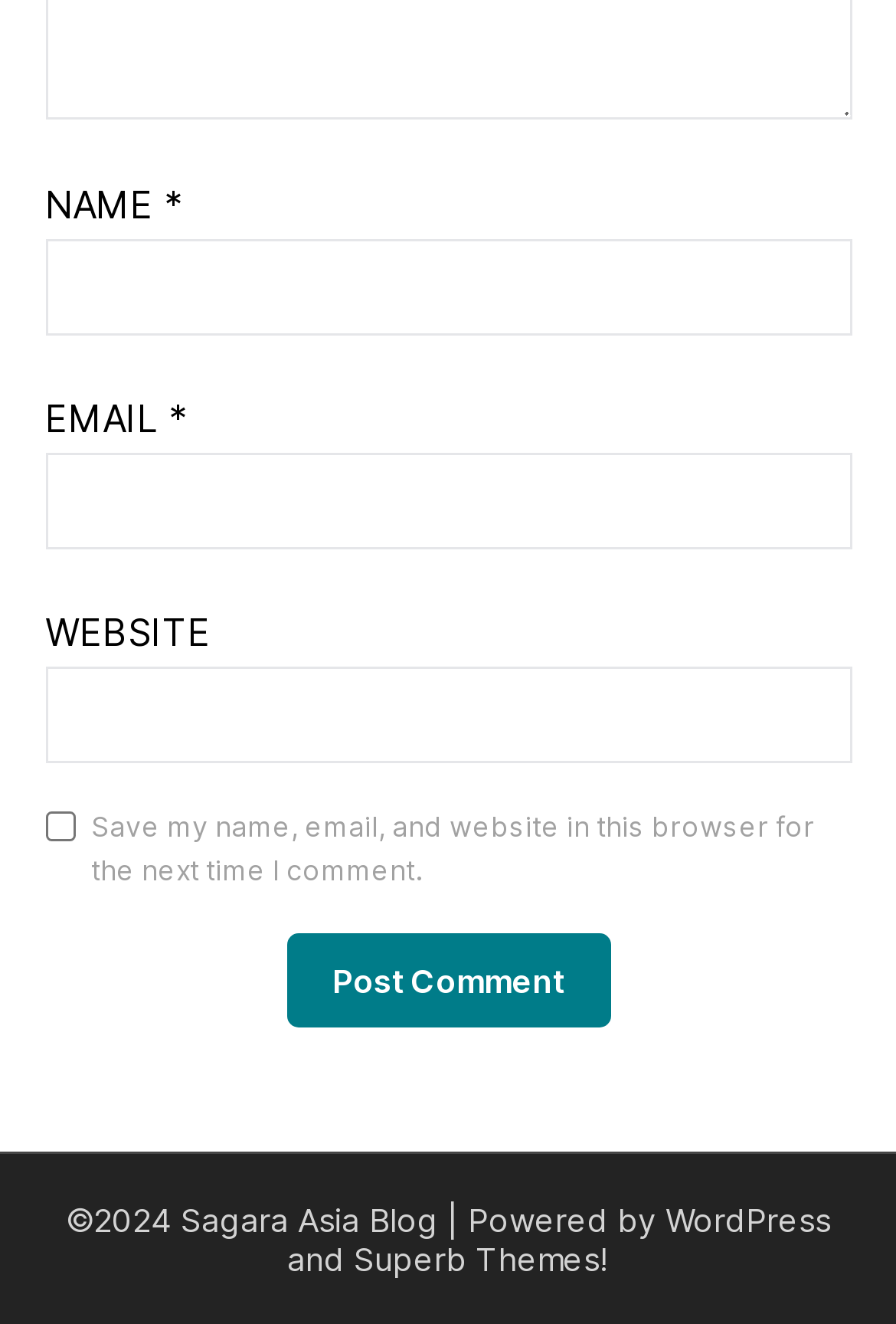Respond with a single word or short phrase to the following question: 
How many input fields are required?

2